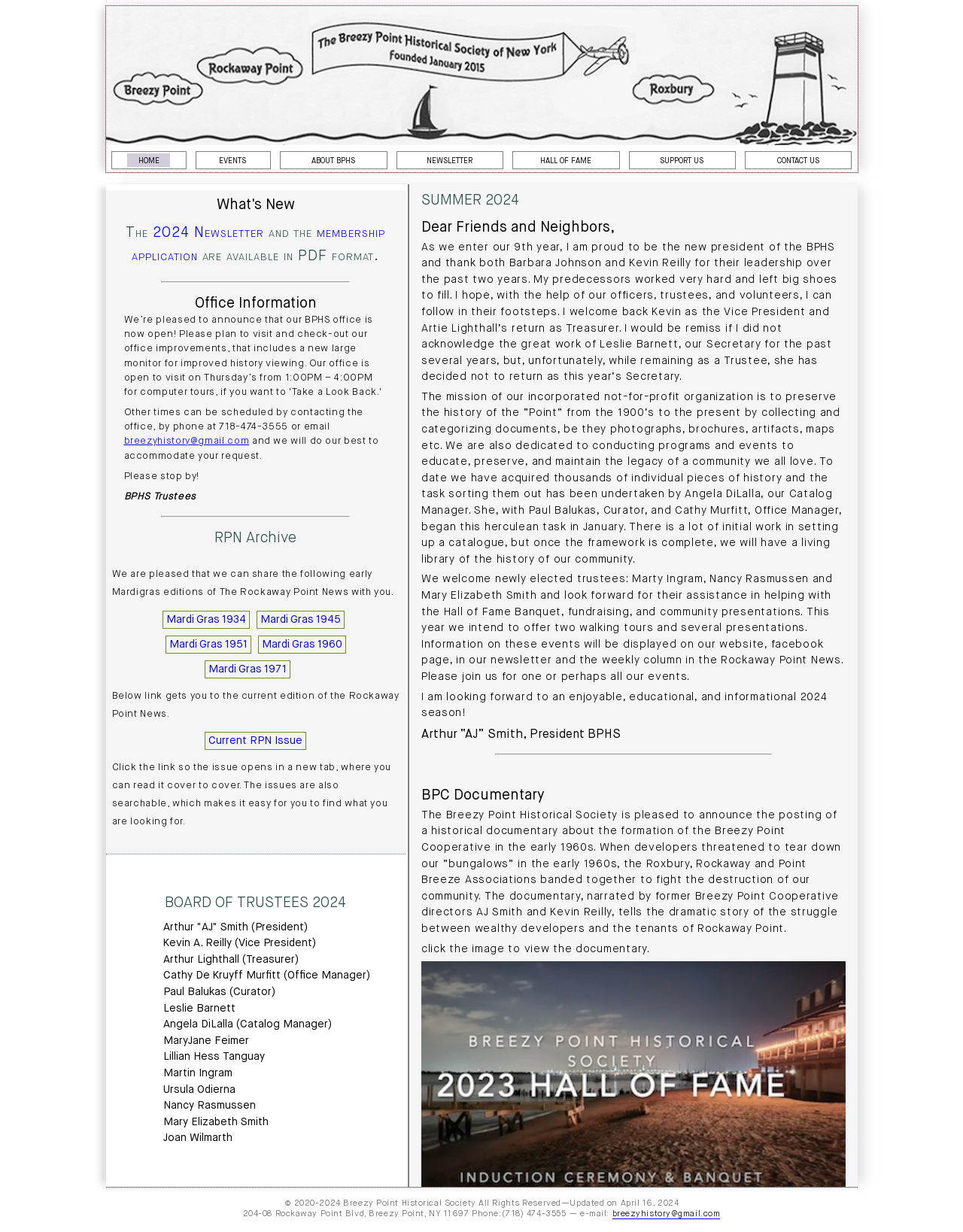Please find the bounding box coordinates of the section that needs to be clicked to achieve this instruction: "read the 'BOARD OF TRUSTEES 2024' section".

[0.147, 0.72, 0.384, 0.746]